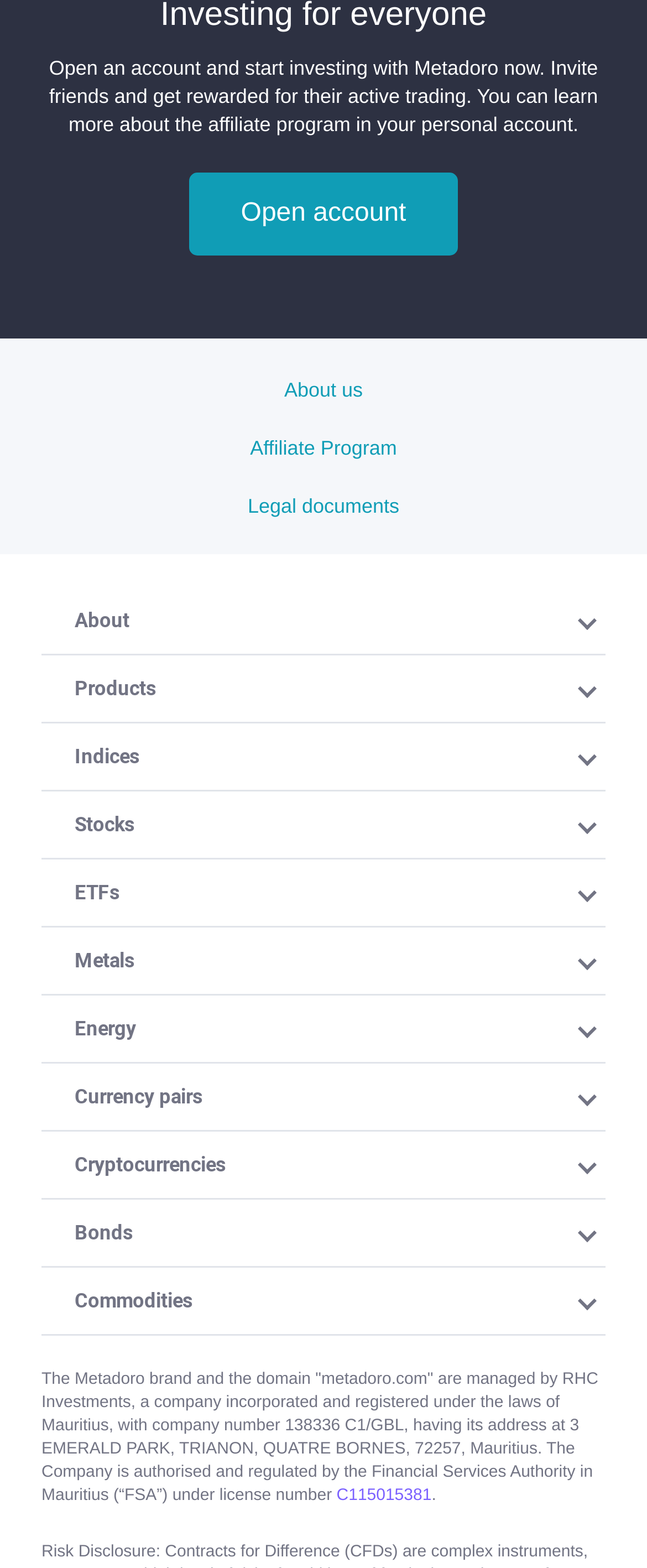Identify the bounding box coordinates of the clickable region necessary to fulfill the following instruction: "Learn more about the affiliate program". The bounding box coordinates should be four float numbers between 0 and 1, i.e., [left, top, right, bottom].

[0.387, 0.278, 0.613, 0.293]